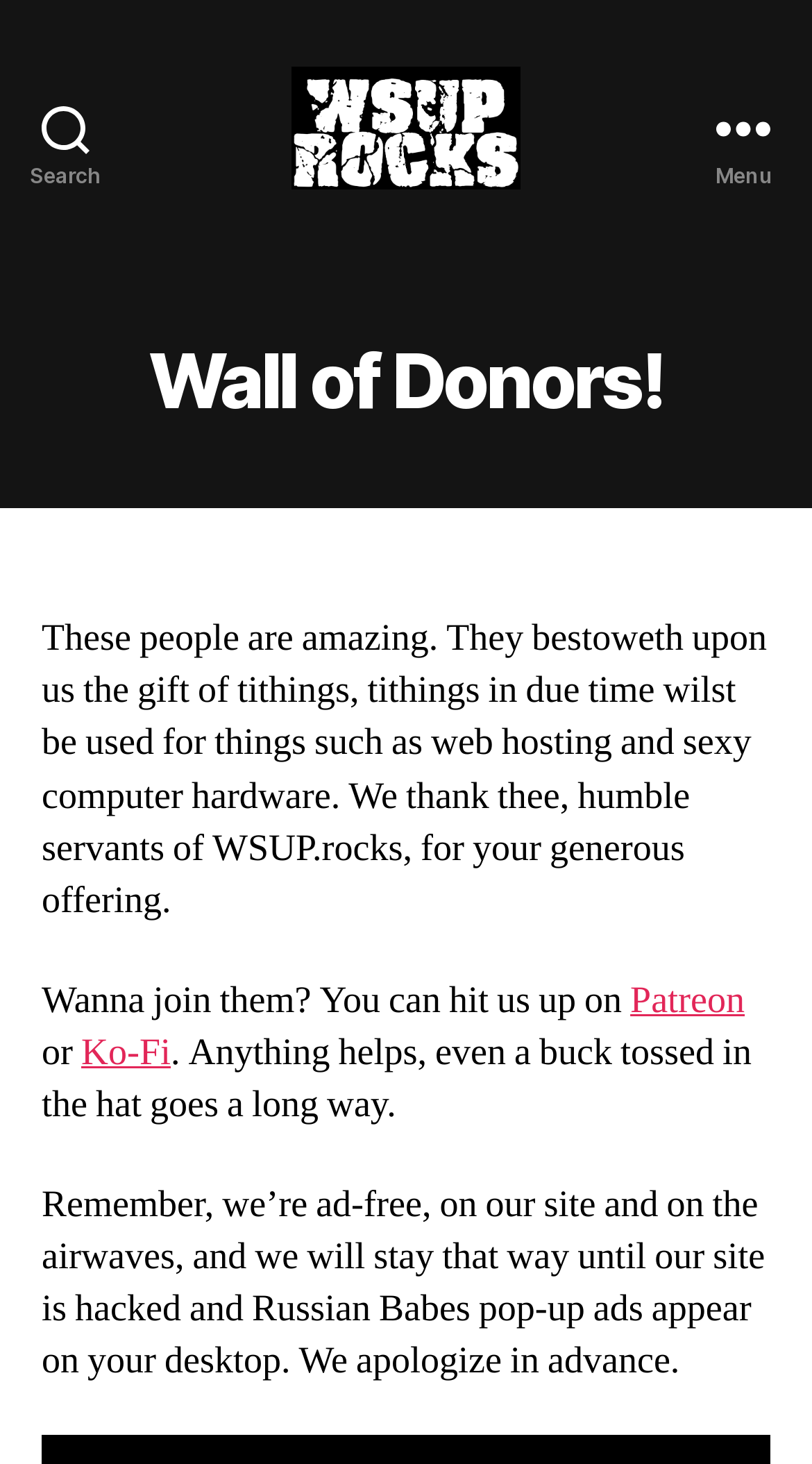Describe all visible elements and their arrangement on the webpage.

The webpage is titled "Wall of Donors! – WSUP Rocks" and features a prominent header with the same title. At the top-left corner, there is a "Search" button, and at the top-right corner, there is a "Menu" button. 

Below the "Menu" button, there is a header section that contains the title "Wall of Donors!" in a large font size. 

Underneath the title, there is a paragraph of text that expresses gratitude to donors who have contributed to the website, mentioning that their donations will be used for web hosting and computer hardware. 

Following this paragraph, there is a call-to-action section that encourages visitors to join the donors by supporting the website through Patreon or Ko-Fi. The links to these platforms are provided, along with a statement emphasizing that any amount of donation, even a small one, is appreciated.

Finally, there is a disclaimer at the bottom of the page, apologizing in advance for potential pop-up ads that may appear if the site is hacked in the future. The webpage also features an image of the "WSUP Rocks" logo, which is located near the top-center of the page.